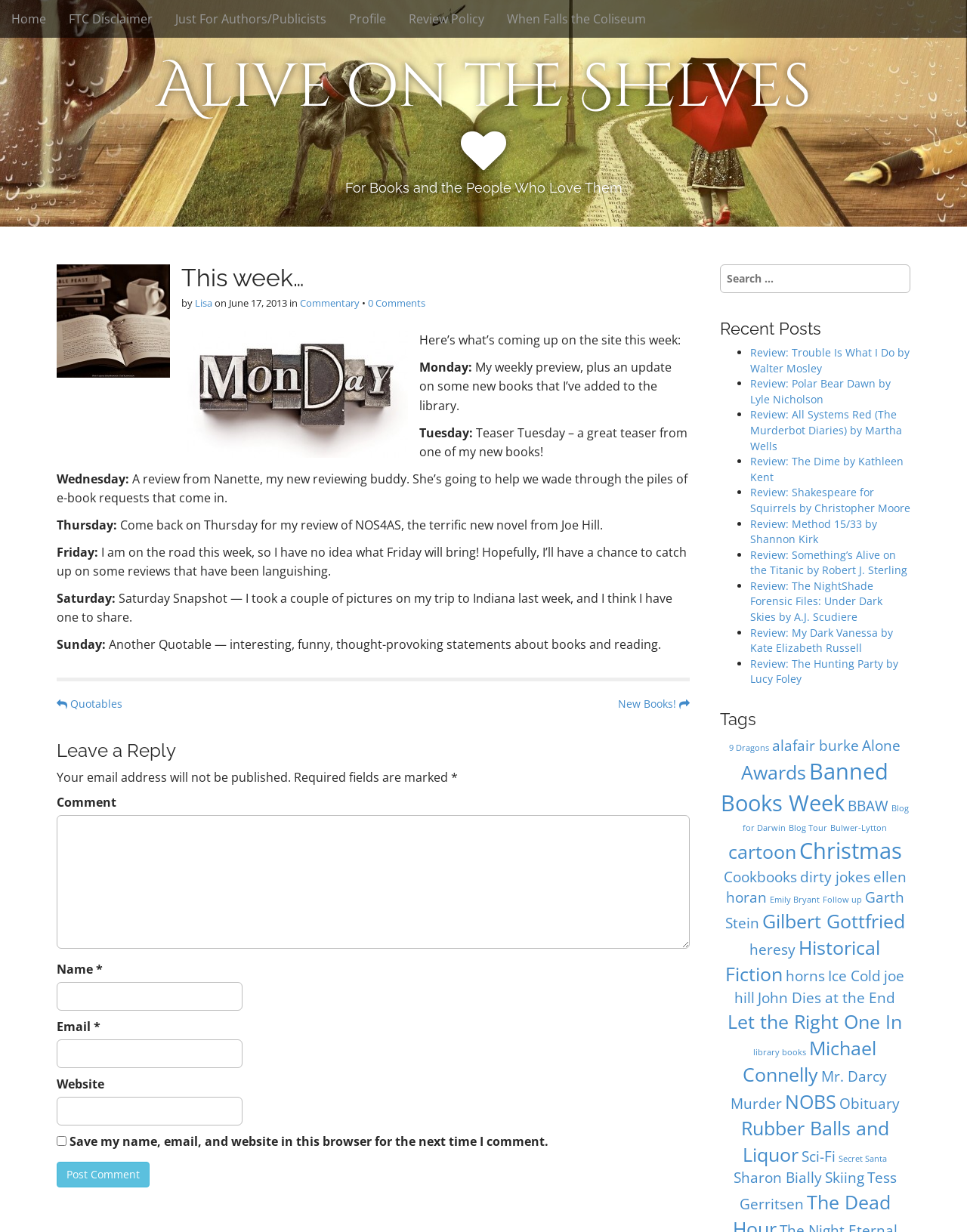Please specify the bounding box coordinates of the clickable region to carry out the following instruction: "Search for something". The coordinates should be four float numbers between 0 and 1, in the format [left, top, right, bottom].

[0.744, 0.215, 0.941, 0.241]